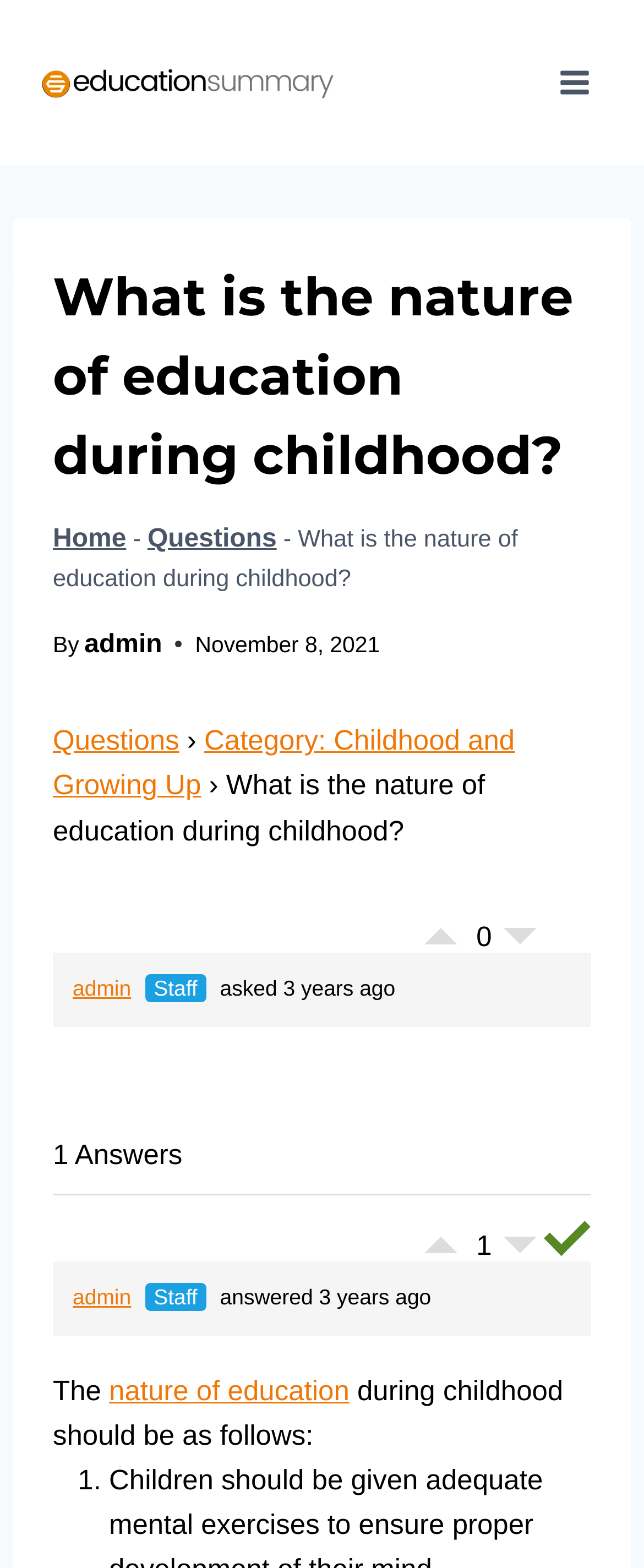Please specify the bounding box coordinates for the clickable region that will help you carry out the instruction: "Click the 'Open menu' button".

[0.844, 0.036, 0.938, 0.069]